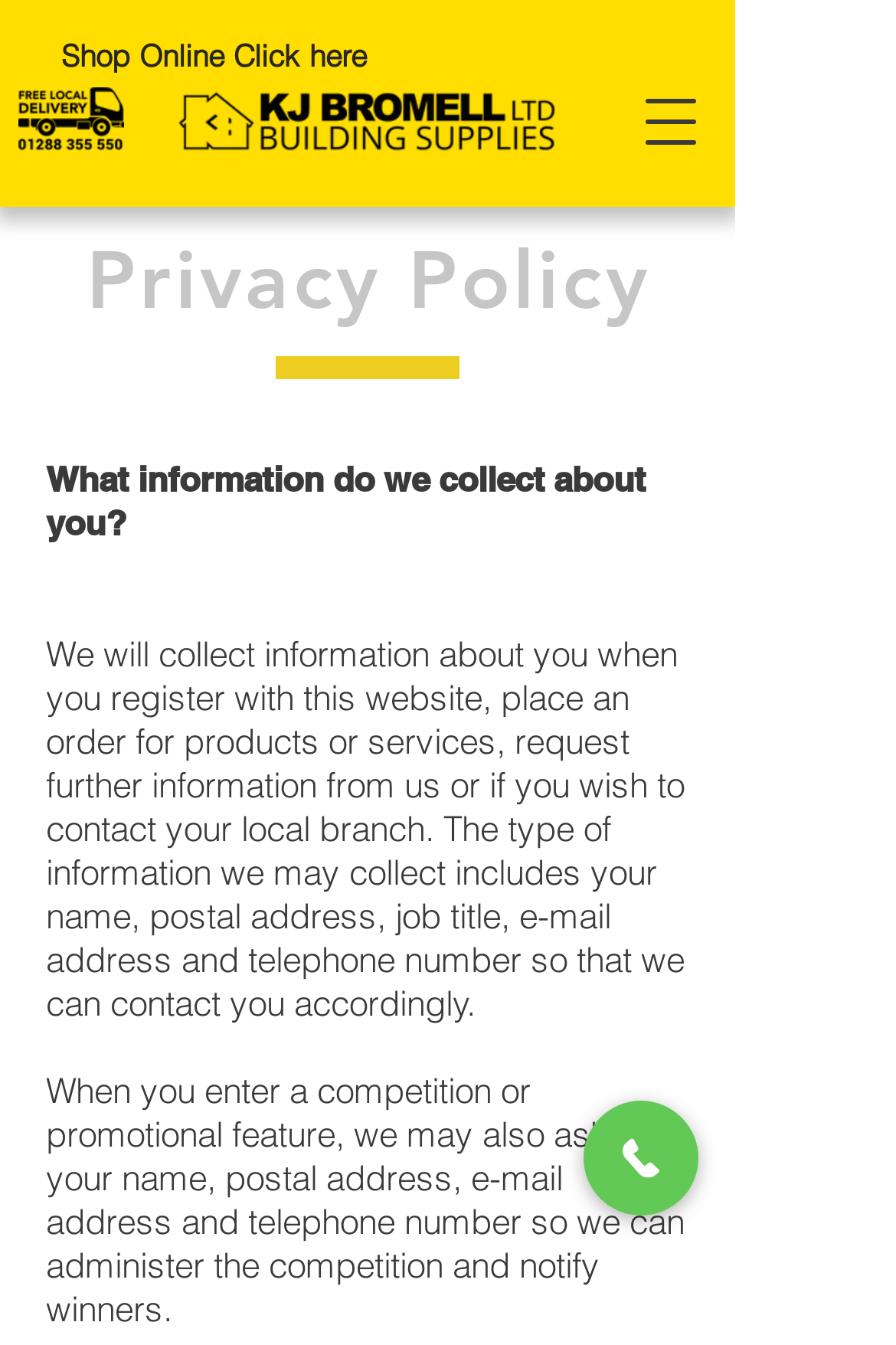Answer the following in one word or a short phrase: 
What type of information is collected about users?

Name, address, email, phone number